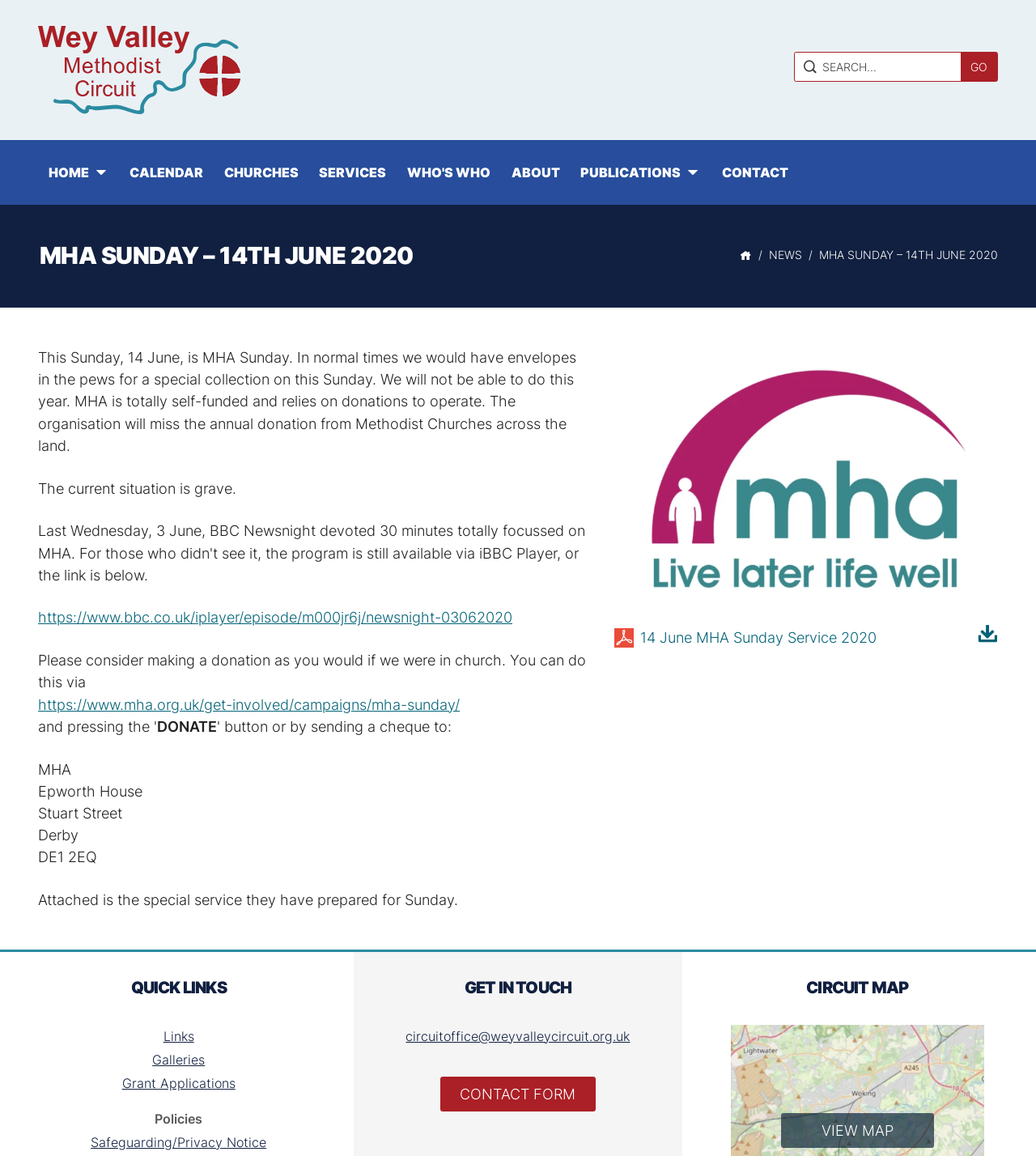What is the purpose of the link 'https://www.bbc.co.uk/iplayer/episode/m000jr6j/newsnight-03062020'?
Can you provide a detailed and comprehensive answer to the question?

The link 'https://www.bbc.co.uk/iplayer/episode/m000jr6j/newsnight-03062020' is likely related to a Newsnight episode, possibly discussing the current situation mentioned in the static text 'The current situation is grave.'